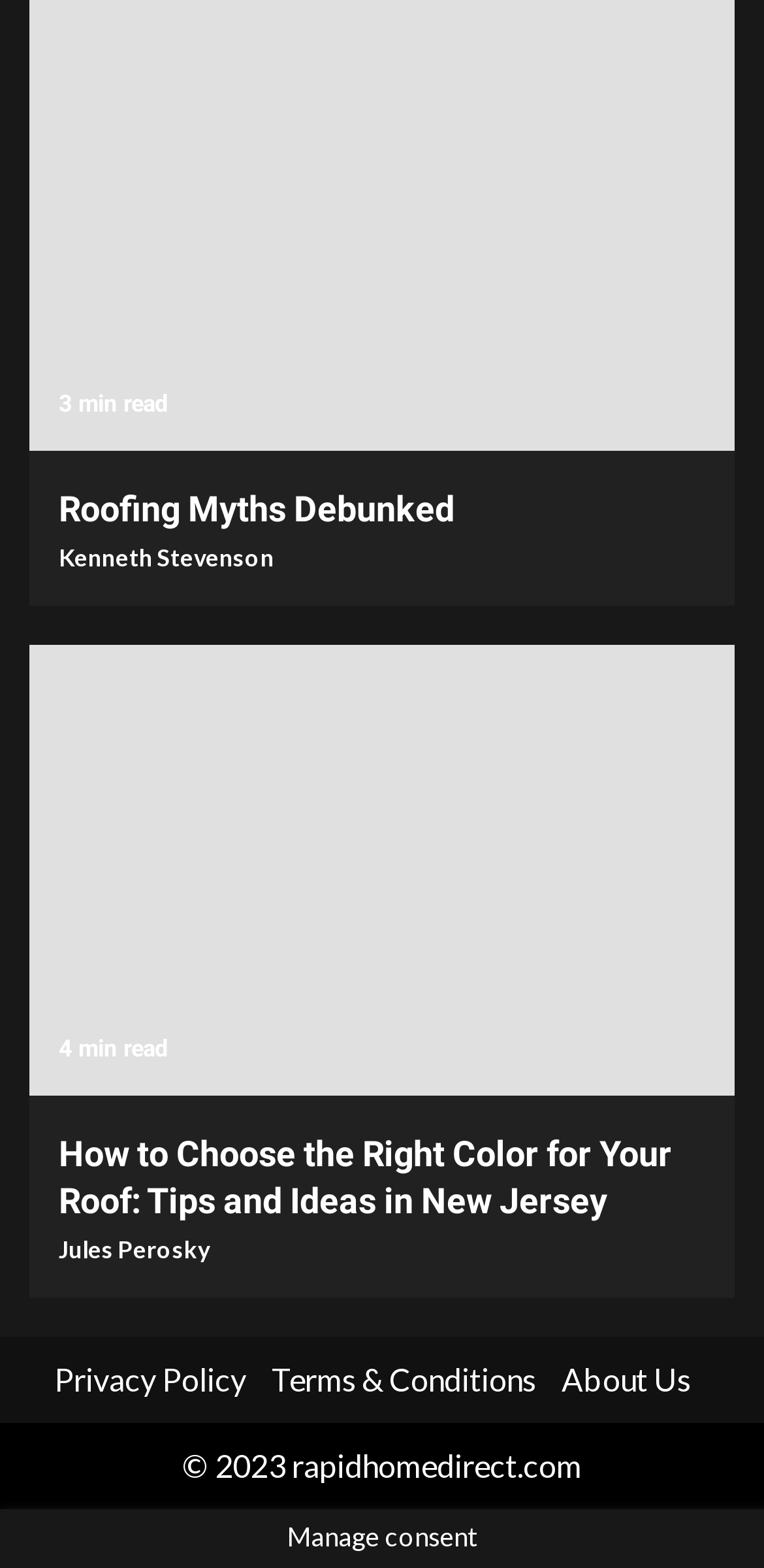How many links are in the footer section?
Please look at the screenshot and answer using one word or phrase.

3